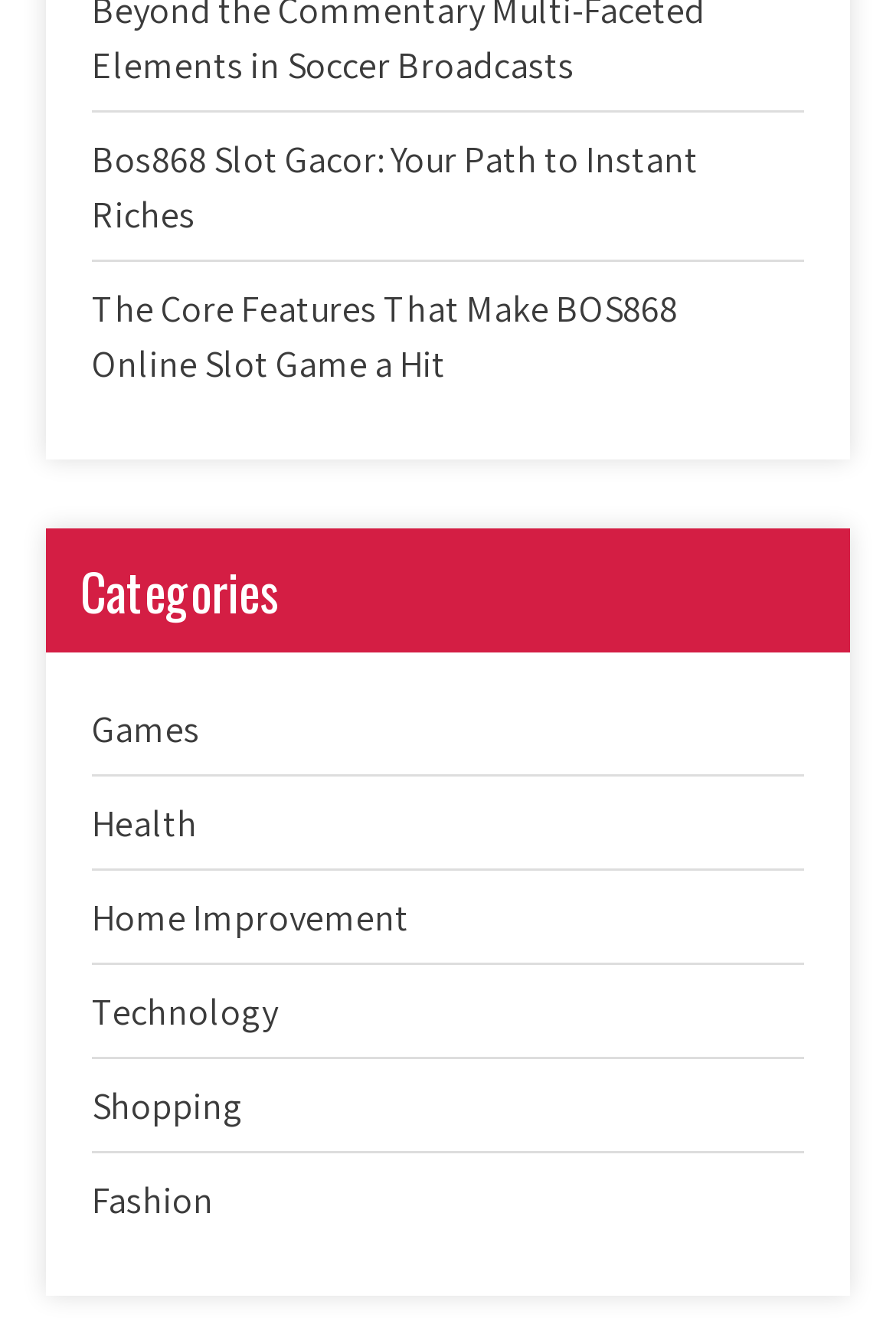Locate the bounding box coordinates of the item that should be clicked to fulfill the instruction: "Click the 'Buy Now:' button".

None